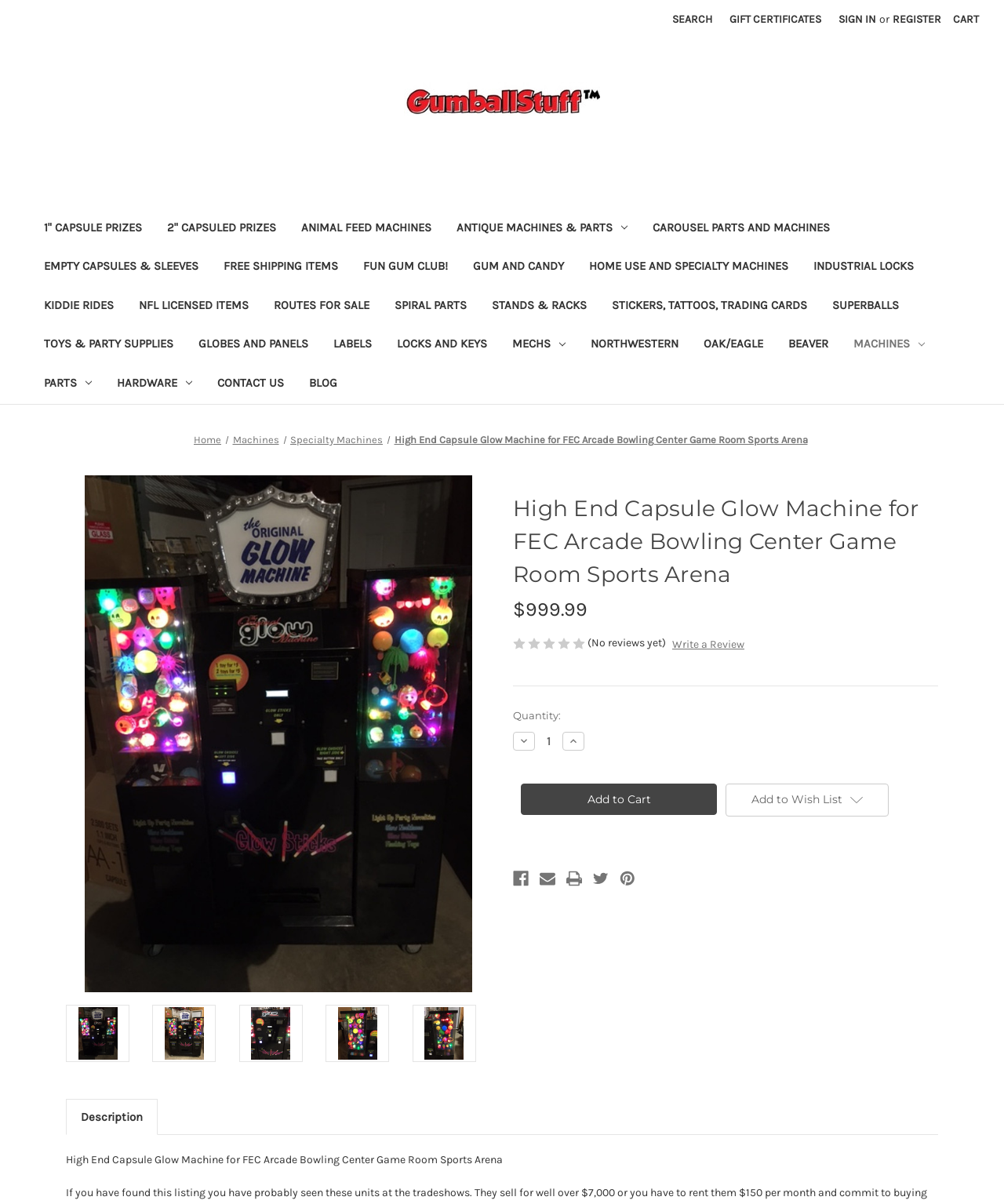Please extract the primary headline from the webpage.

High End Capsule Glow Machine for FEC Arcade Bowling Center Game Room Sports Arena